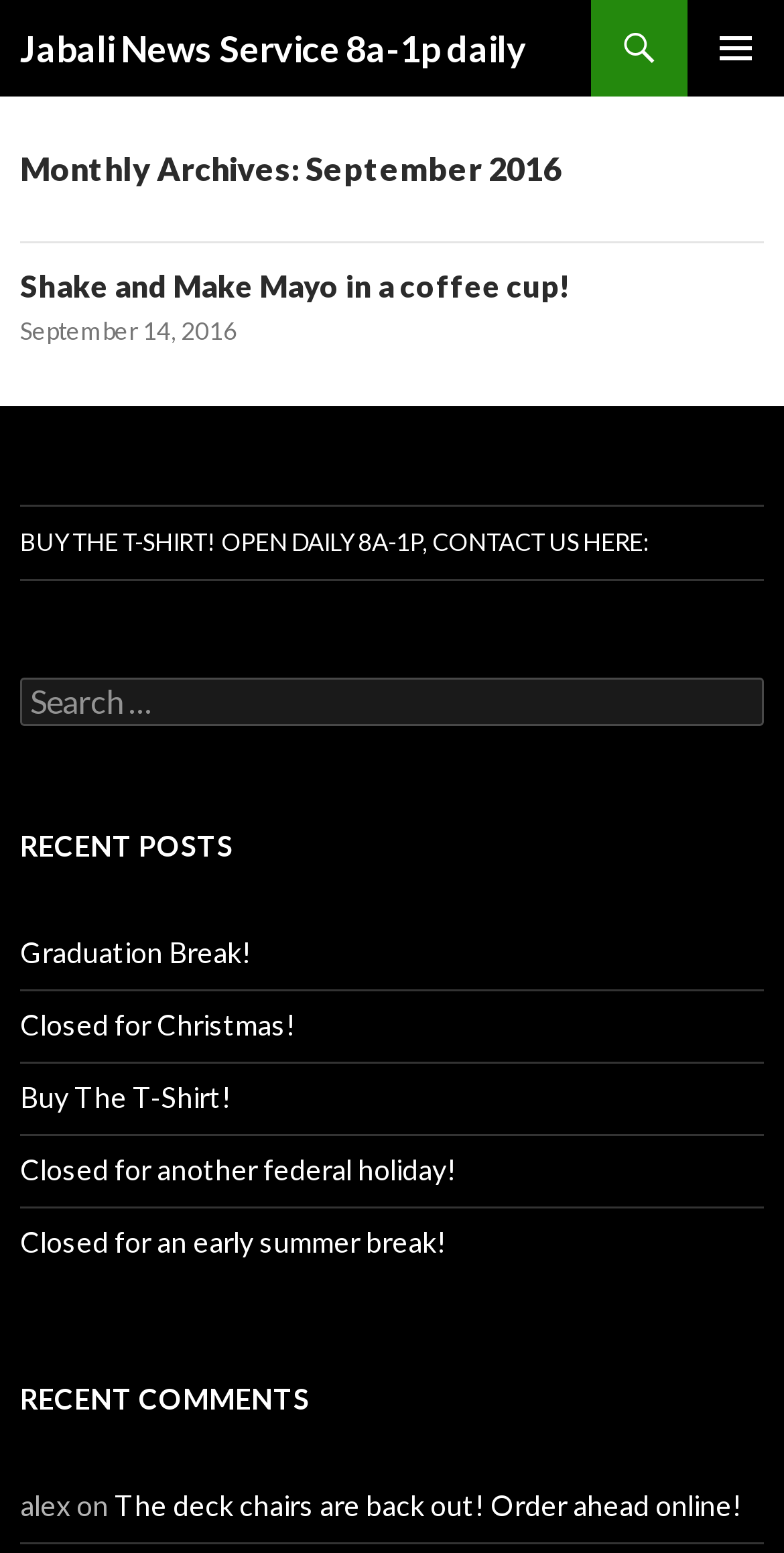What is the title of the first article?
Refer to the image and provide a one-word or short phrase answer.

Shake and Make Mayo in a coffee cup!